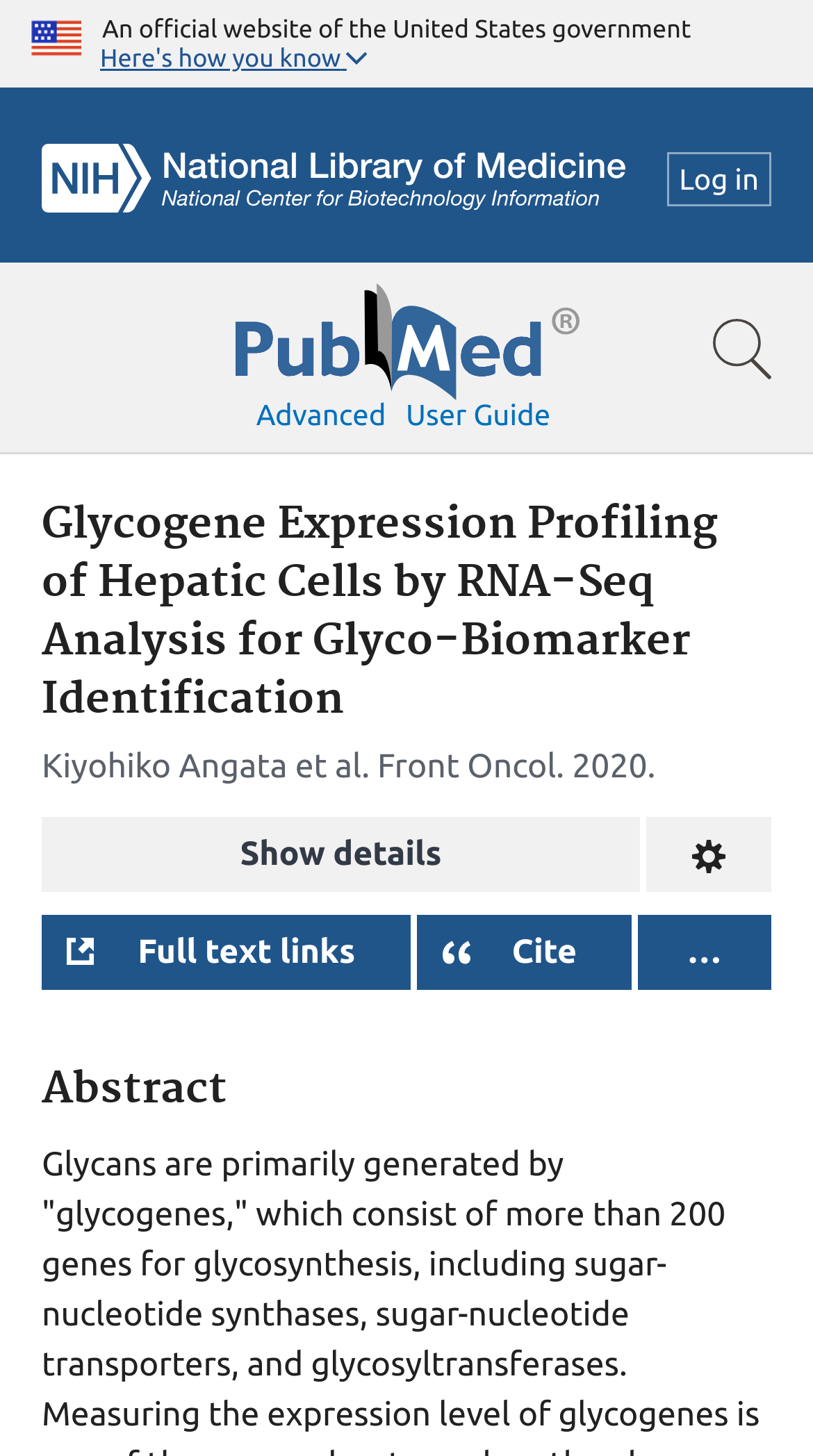Can you find the bounding box coordinates of the area I should click to execute the following instruction: "View current issue"?

None